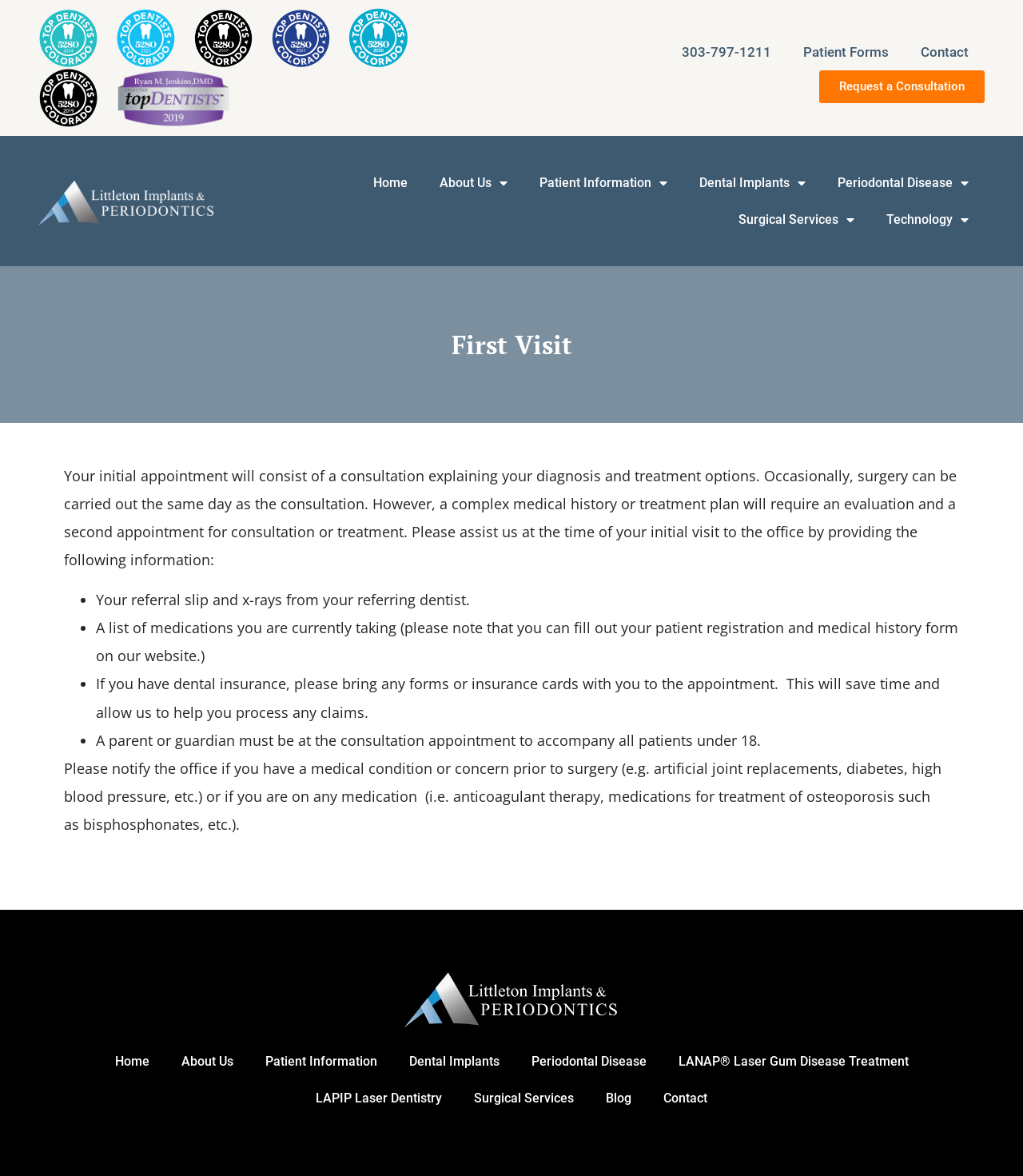Please identify the bounding box coordinates of the area I need to click to accomplish the following instruction: "Navigate to the 'Home' page".

[0.349, 0.14, 0.414, 0.171]